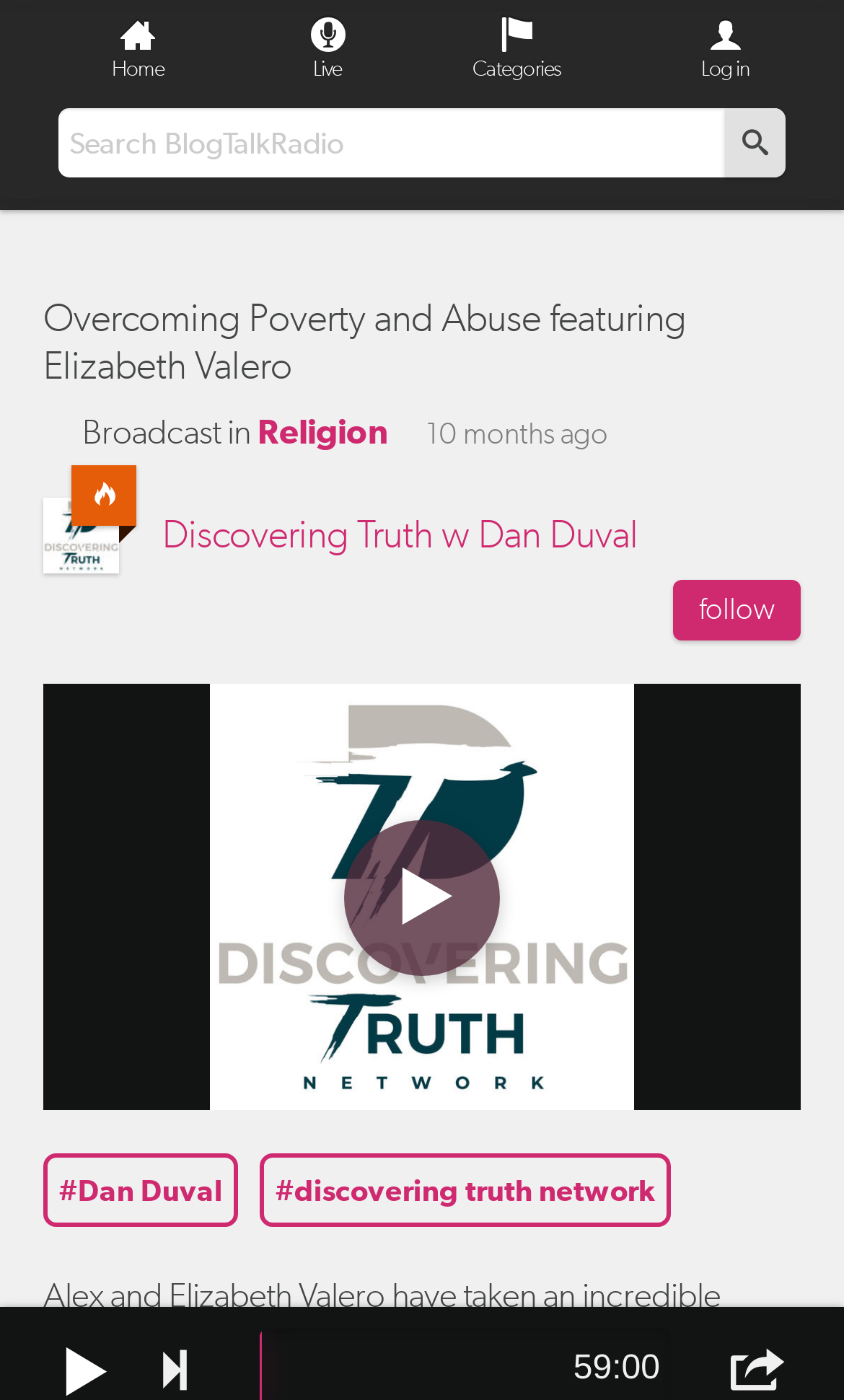Determine the bounding box coordinates of the clickable region to carry out the instruction: "play the broadcast".

[0.408, 0.585, 0.592, 0.696]